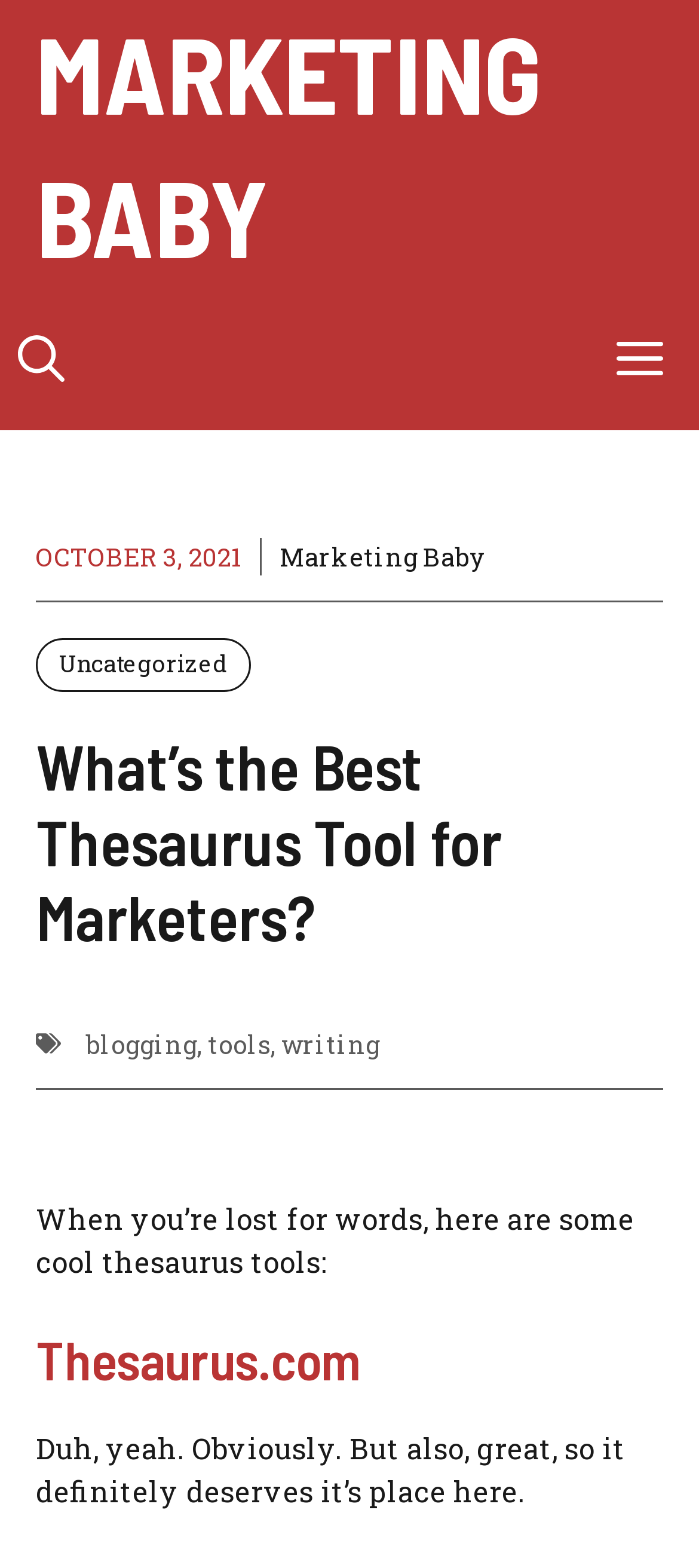What is the date of the article?
Answer the question with just one word or phrase using the image.

OCTOBER 3, 2021